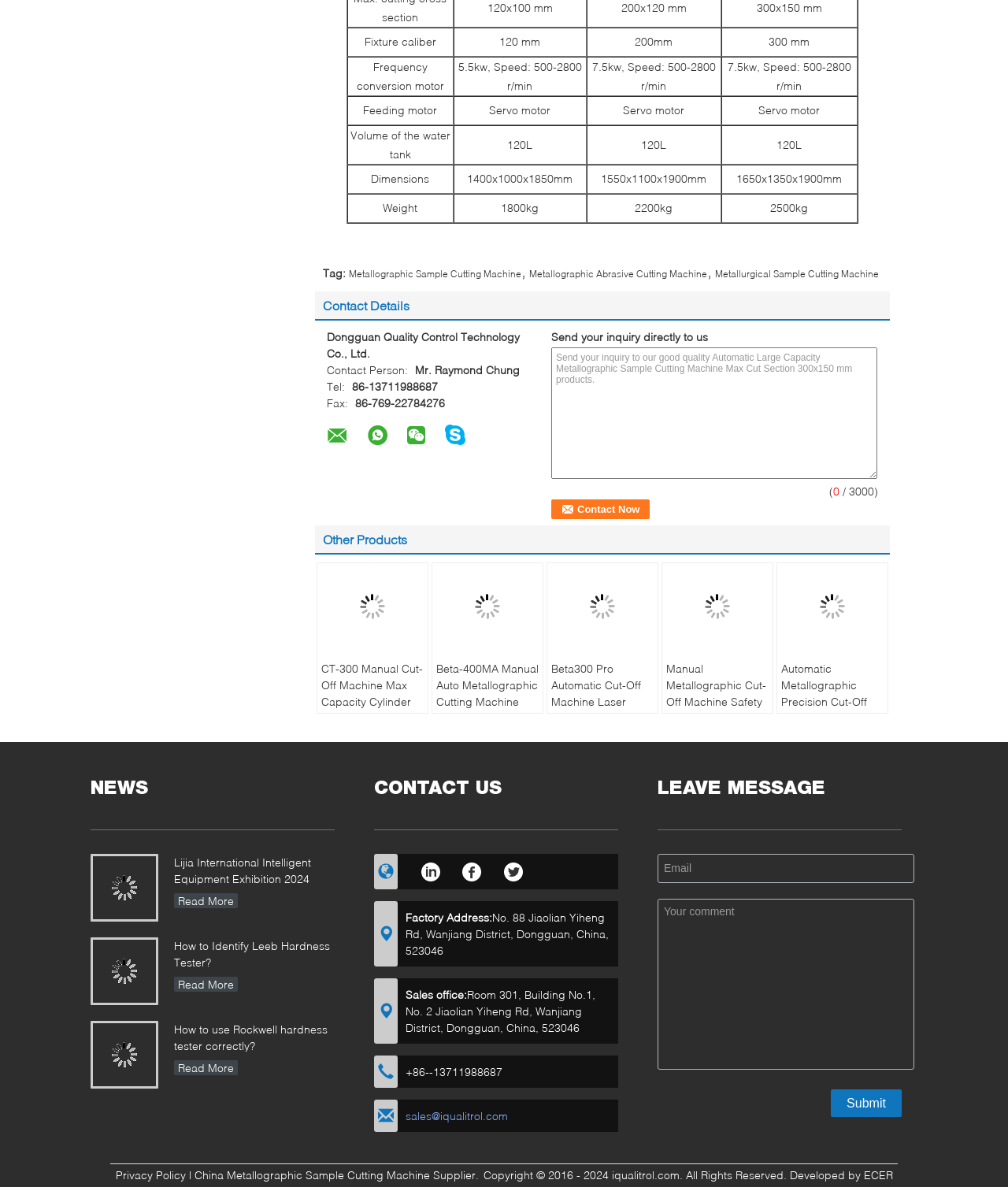Use a single word or phrase to respond to the question:
What is the purpose of the metallographic sample cutting machine?

Cutting metallographic samples